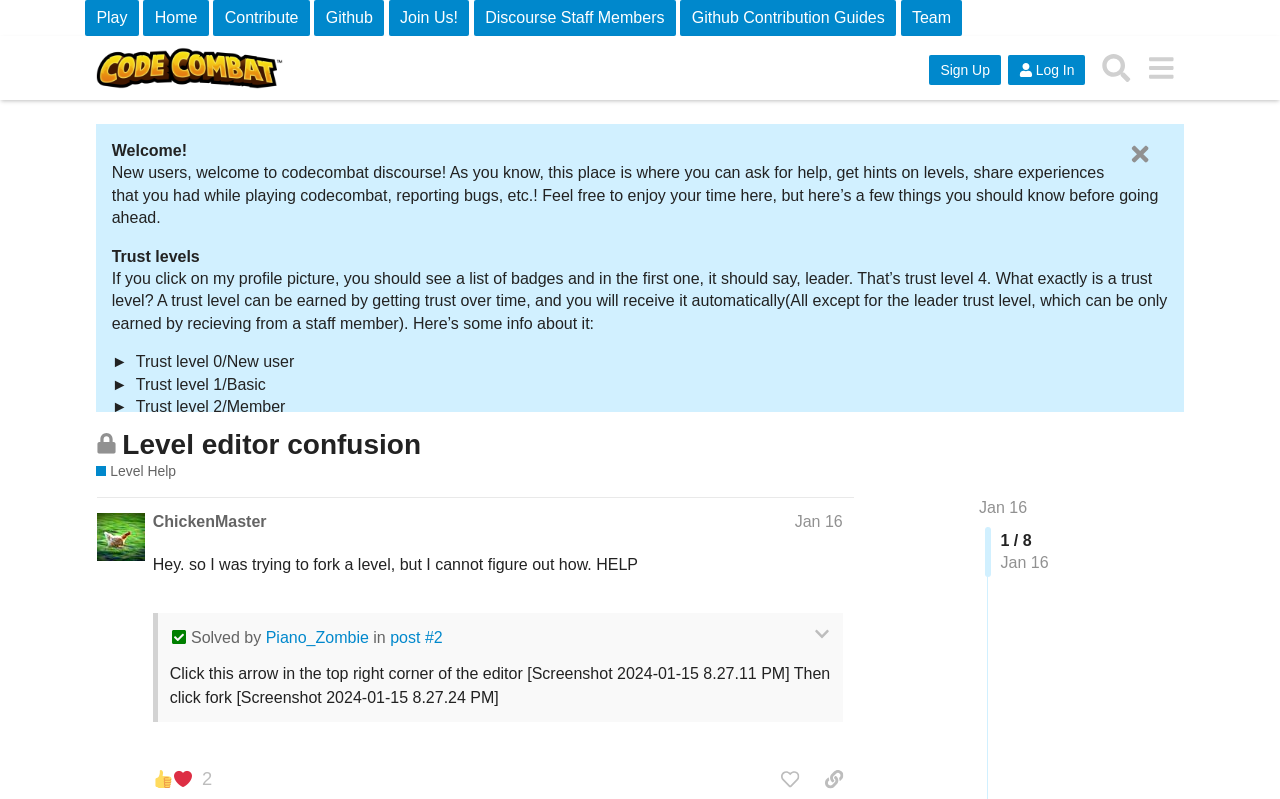Determine the bounding box coordinates of the region to click in order to accomplish the following instruction: "Click the 'Log In' button". Provide the coordinates as four float numbers between 0 and 1, specifically [left, top, right, bottom].

[0.787, 0.068, 0.848, 0.106]